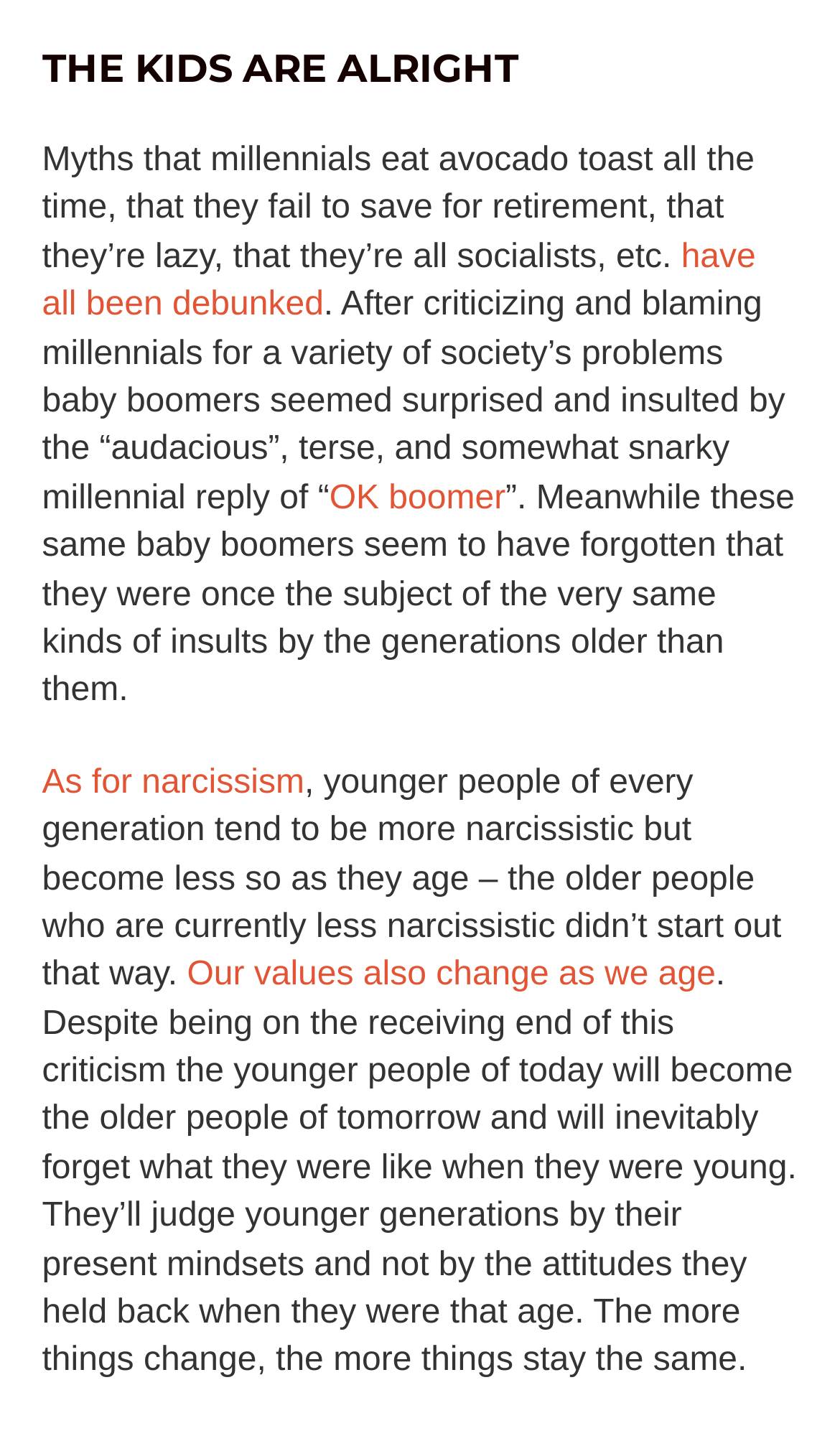Extract the bounding box coordinates of the UI element described: "OK boomer". Provide the coordinates in the format [left, top, right, bottom] with values ranging from 0 to 1.

[0.392, 0.334, 0.602, 0.36]